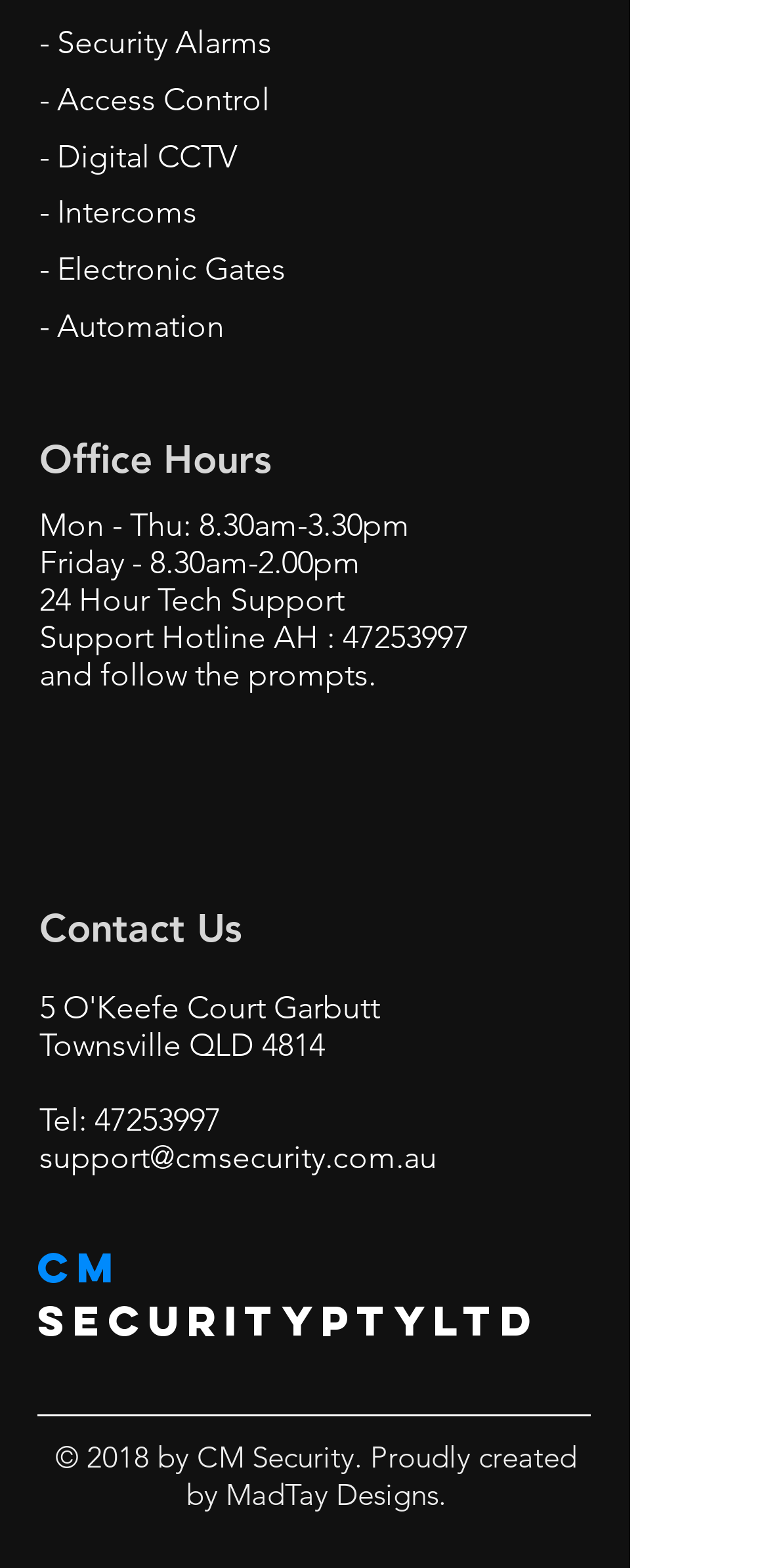What is the company's phone number?
Please answer using one word or phrase, based on the screenshot.

47253997